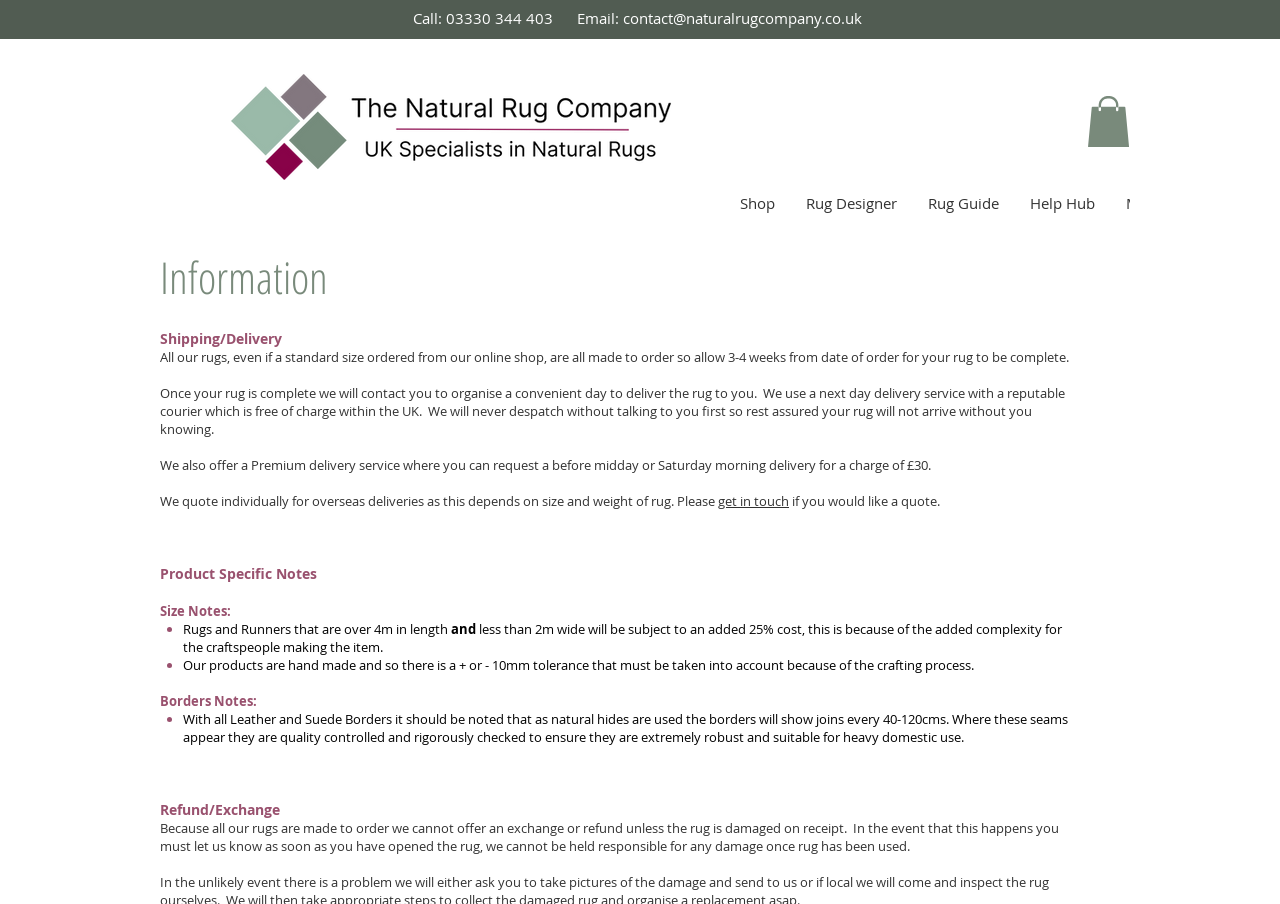How long does it take to deliver a rug?
Using the information presented in the image, please offer a detailed response to the question.

I found this information in the 'Shipping/Delivery' section, which states that 'all our rugs... are made to order so allow 3-4 weeks from date of order for your rug to be complete'.